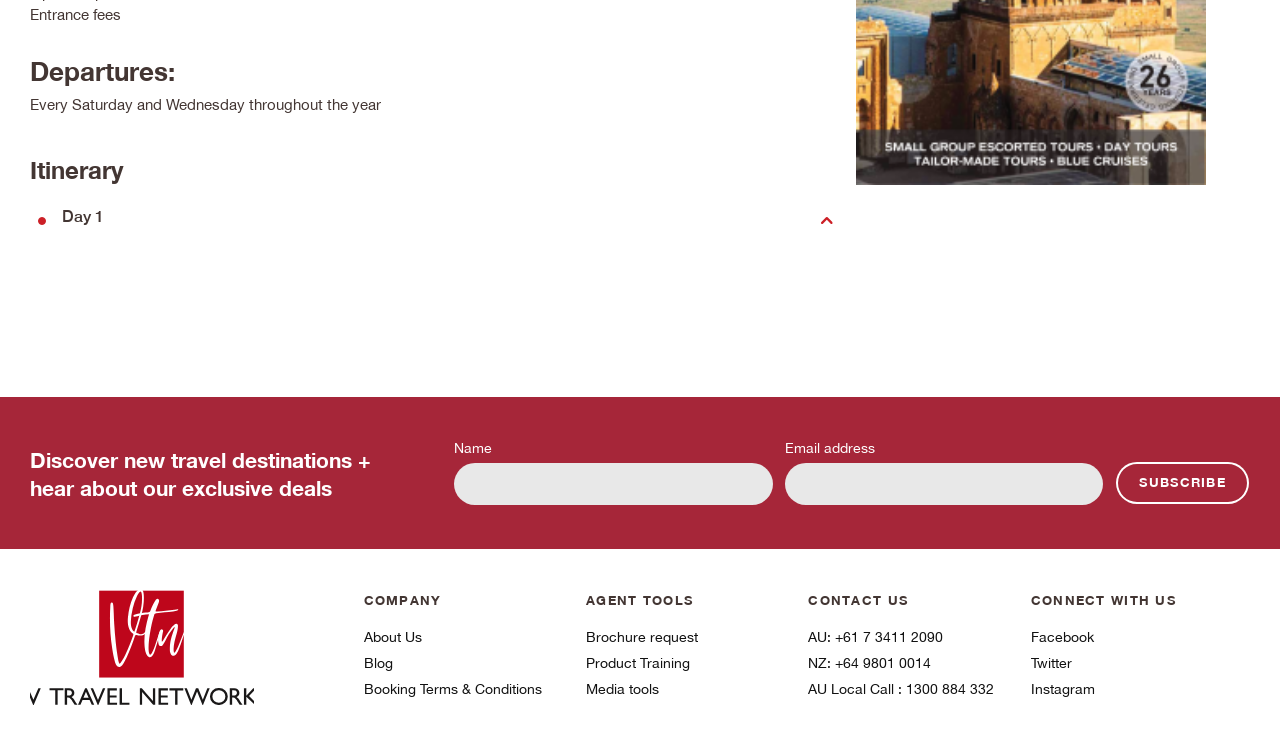Please identify the bounding box coordinates of the region to click in order to complete the given instruction: "Click on About Us". The coordinates should be four float numbers between 0 and 1, i.e., [left, top, right, bottom].

[0.284, 0.842, 0.439, 0.87]